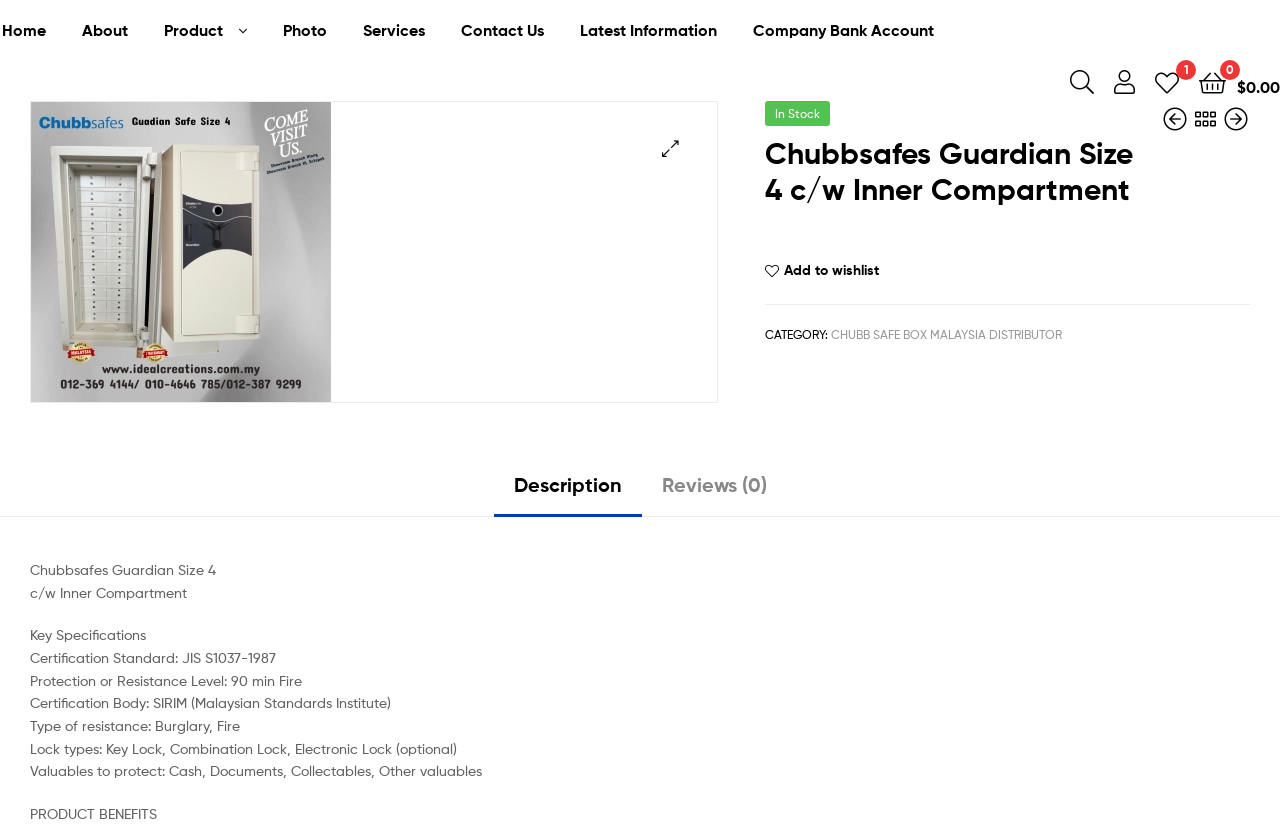Could you highlight the region that needs to be clicked to execute the instruction: "View product reviews"?

[0.501, 0.566, 0.614, 0.623]